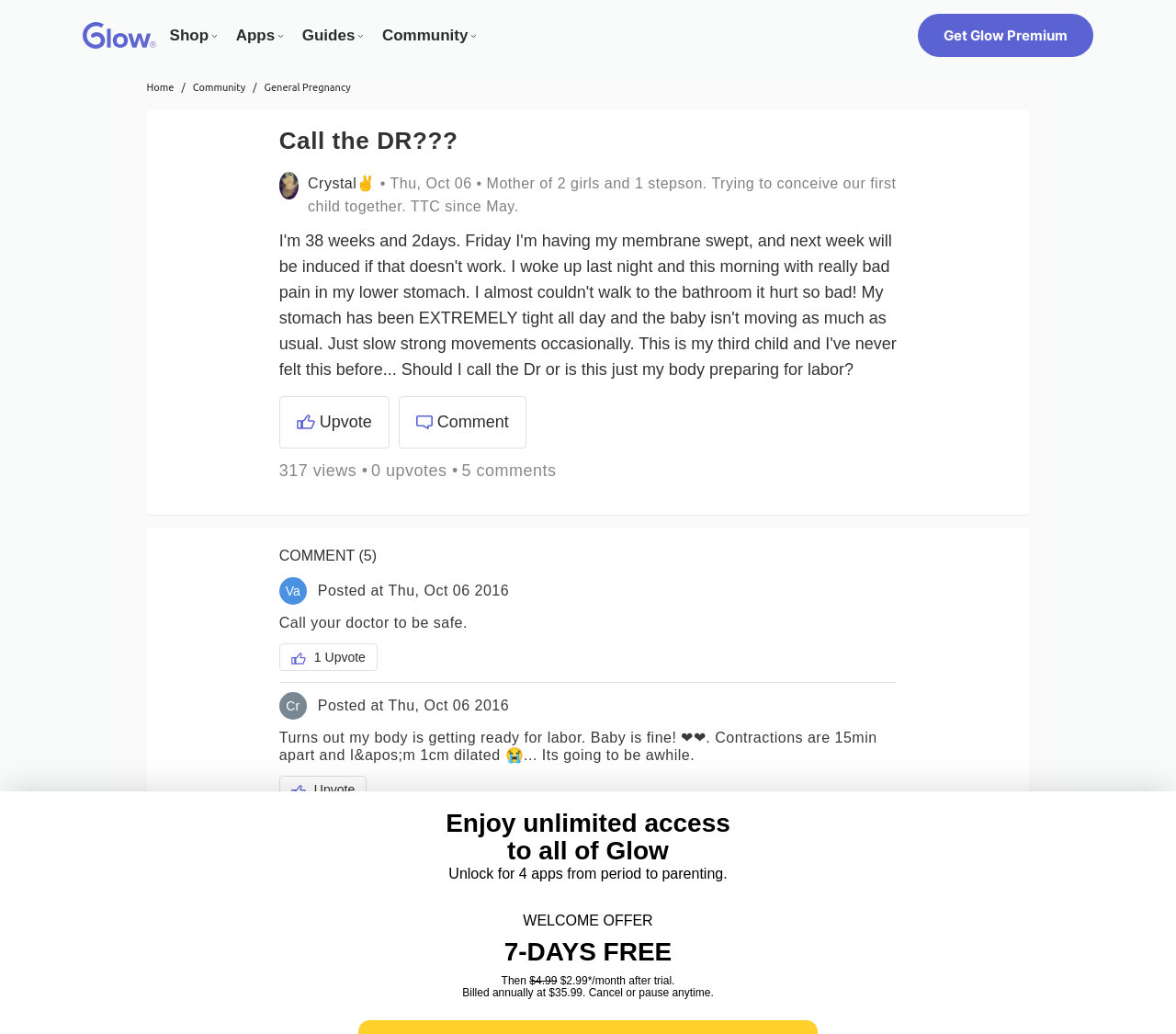Refer to the image and provide a thorough answer to this question:
What is the topic of the community?

Based on the webpage content, I can see that the community is discussing pregnancy-related topics, such as labor, contractions, and doctor's appointments.